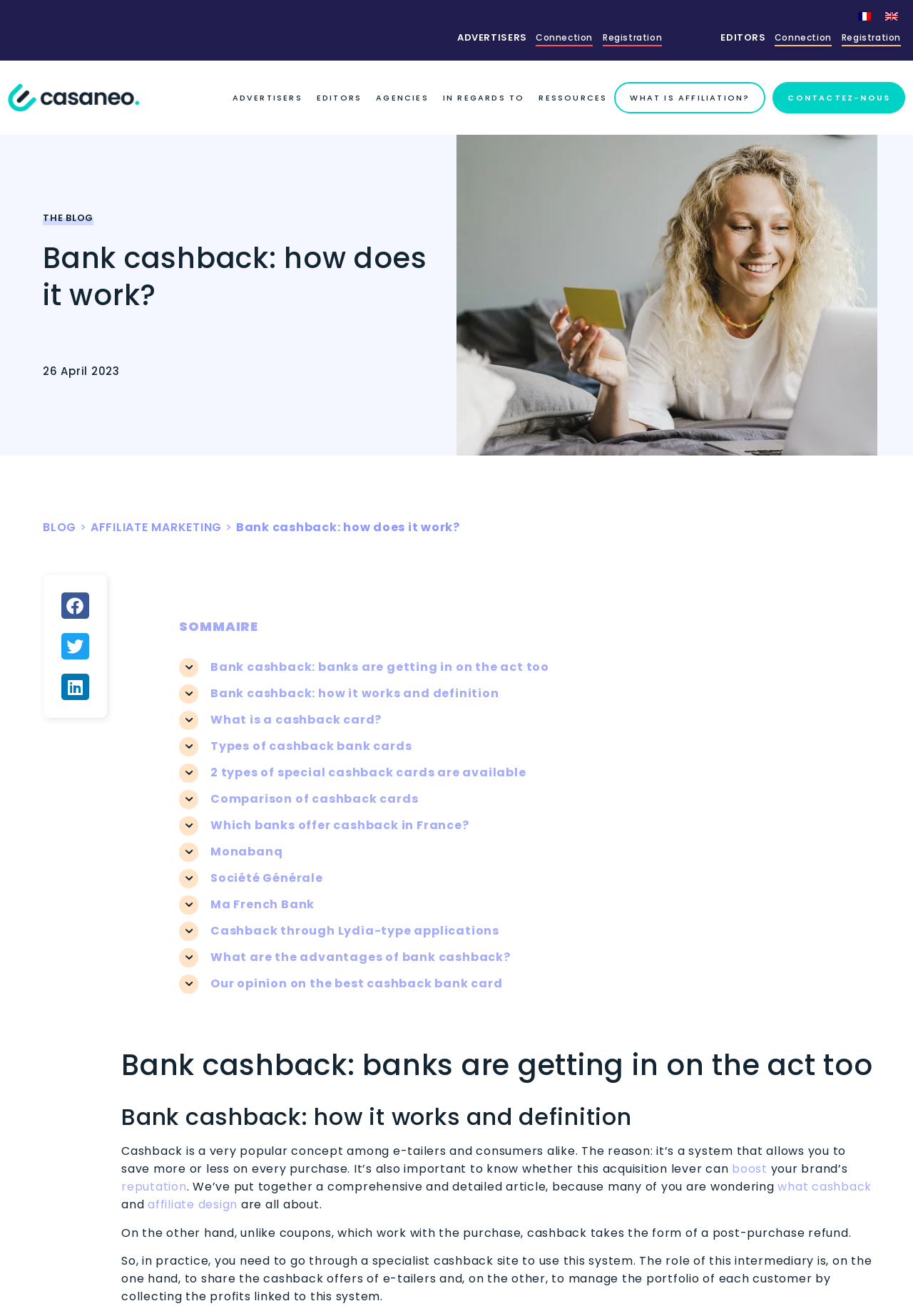Please give a succinct answer to the question in one word or phrase:
What is the name of the bank mentioned in the article?

Monabanq